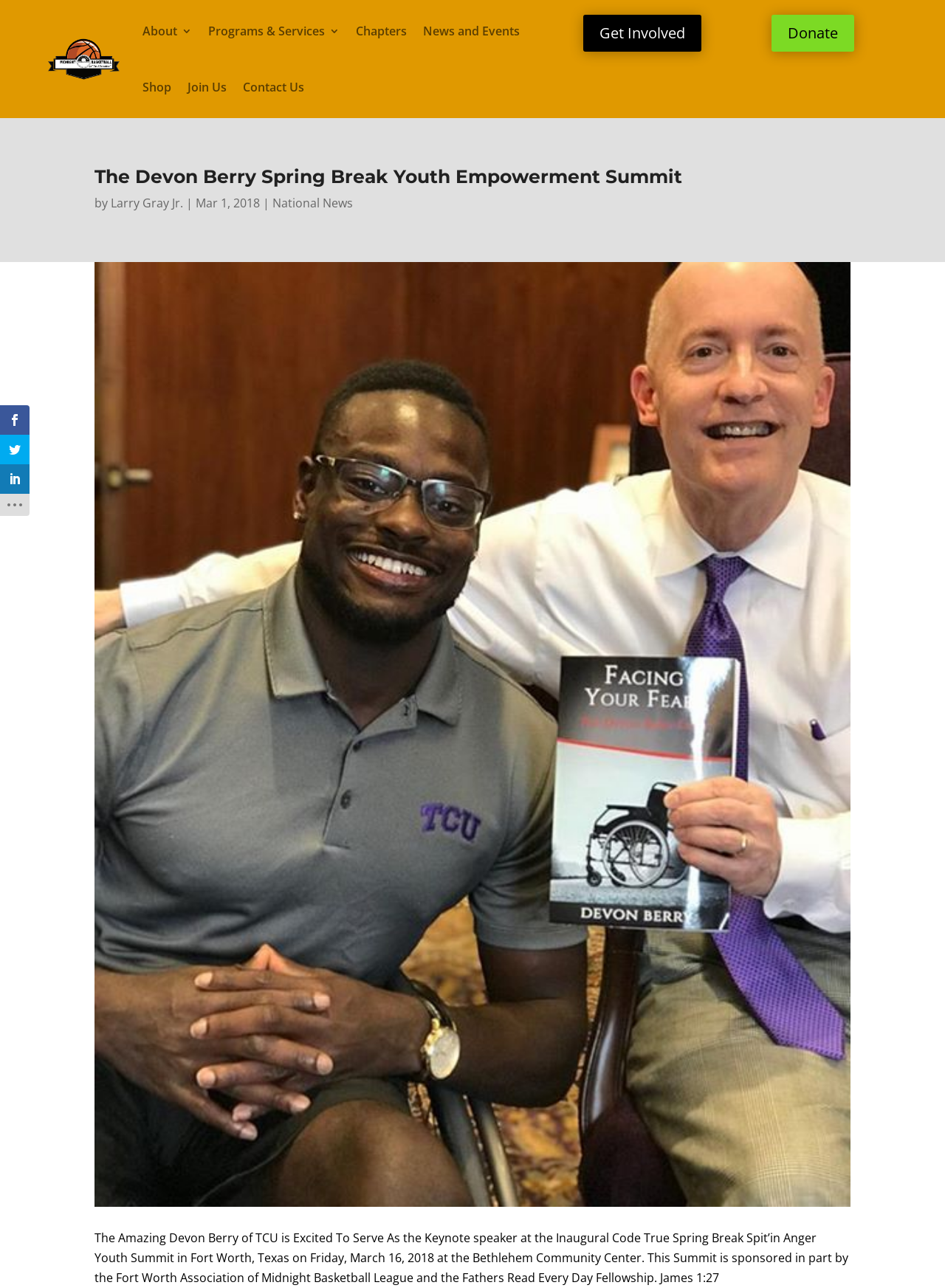Find the bounding box coordinates of the area to click in order to follow the instruction: "Get Involved with the Summit".

[0.617, 0.011, 0.742, 0.04]